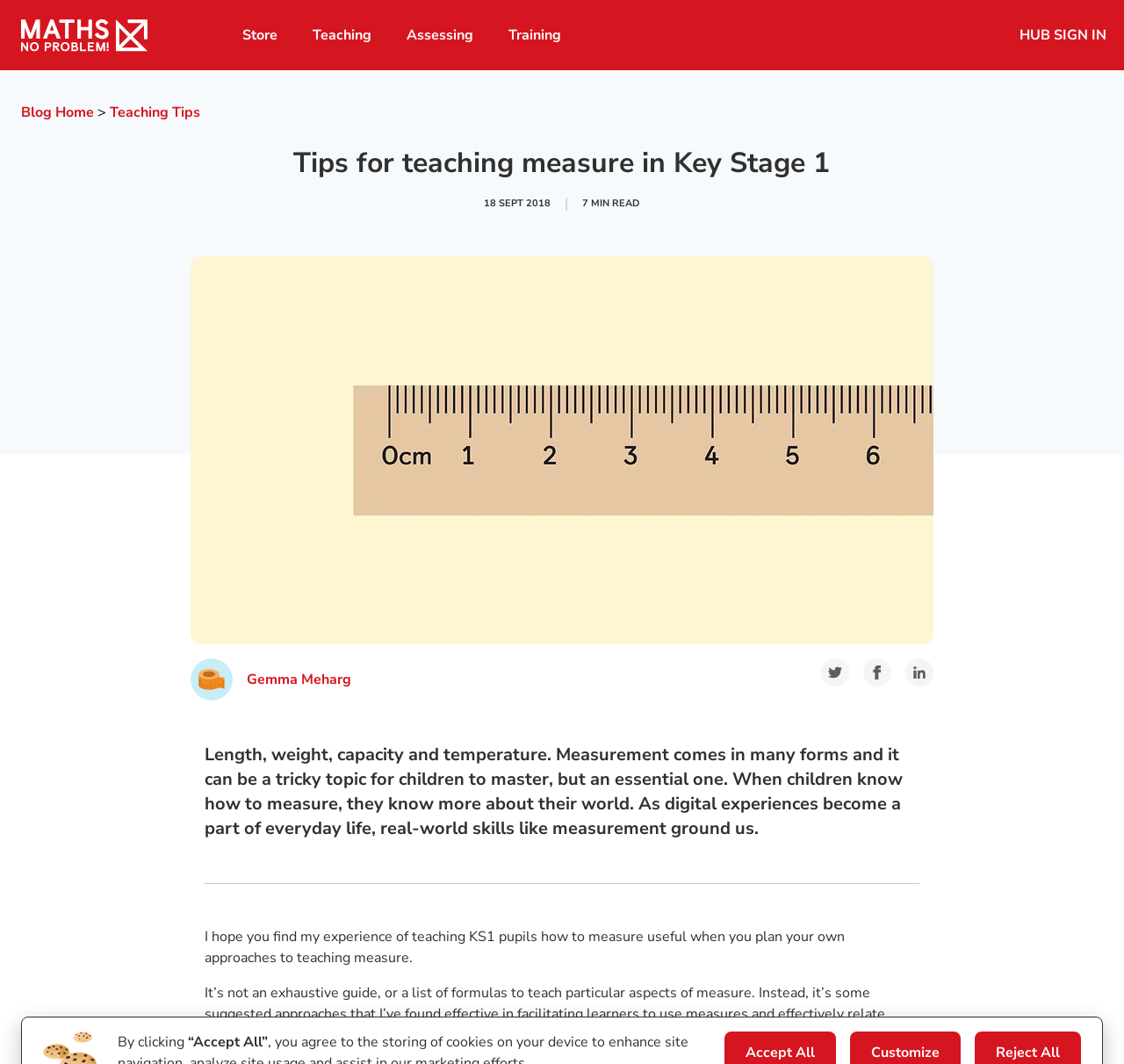Given the element description HUB SIGN IN, predict the bounding box coordinates for the UI element in the webpage screenshot. The format should be (top-left x, top-left y, bottom-right x, bottom-right y), and the values should be between 0 and 1.

[0.891, 0.0, 1.0, 0.066]